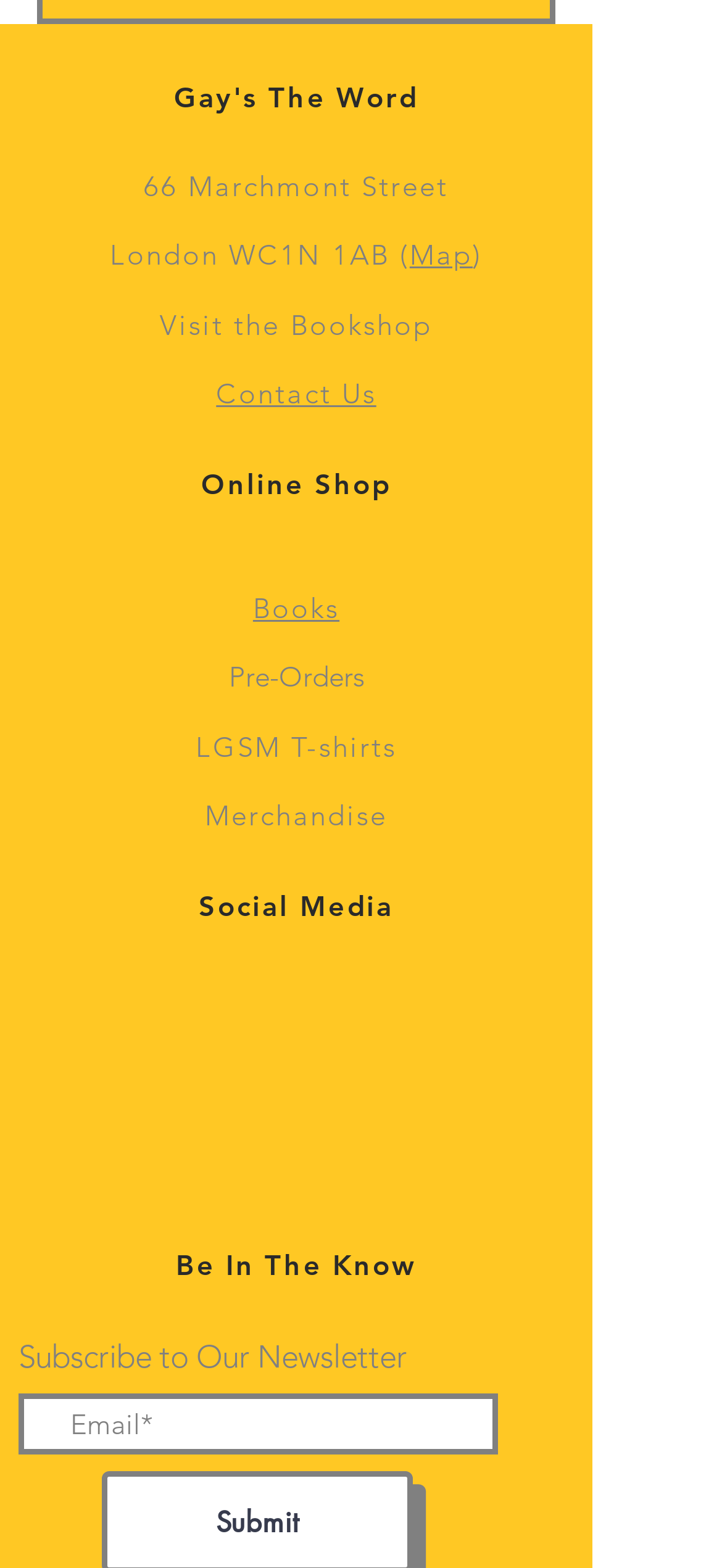Please predict the bounding box coordinates (top-left x, top-left y, bottom-right x, bottom-right y) for the UI element in the screenshot that fits the description: Books

[0.35, 0.376, 0.47, 0.399]